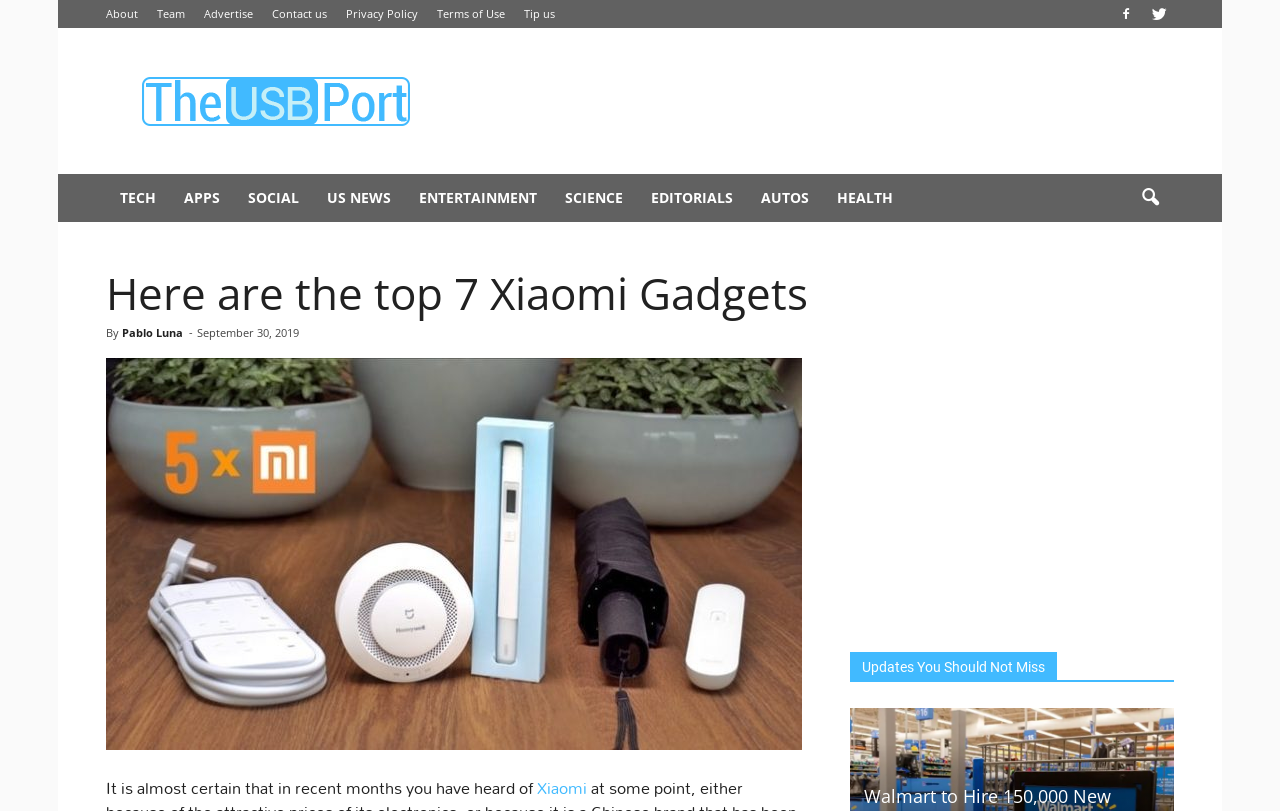Give a concise answer of one word or phrase to the question: 
Who wrote the article about Xiaomi gadgets?

Pablo Luna